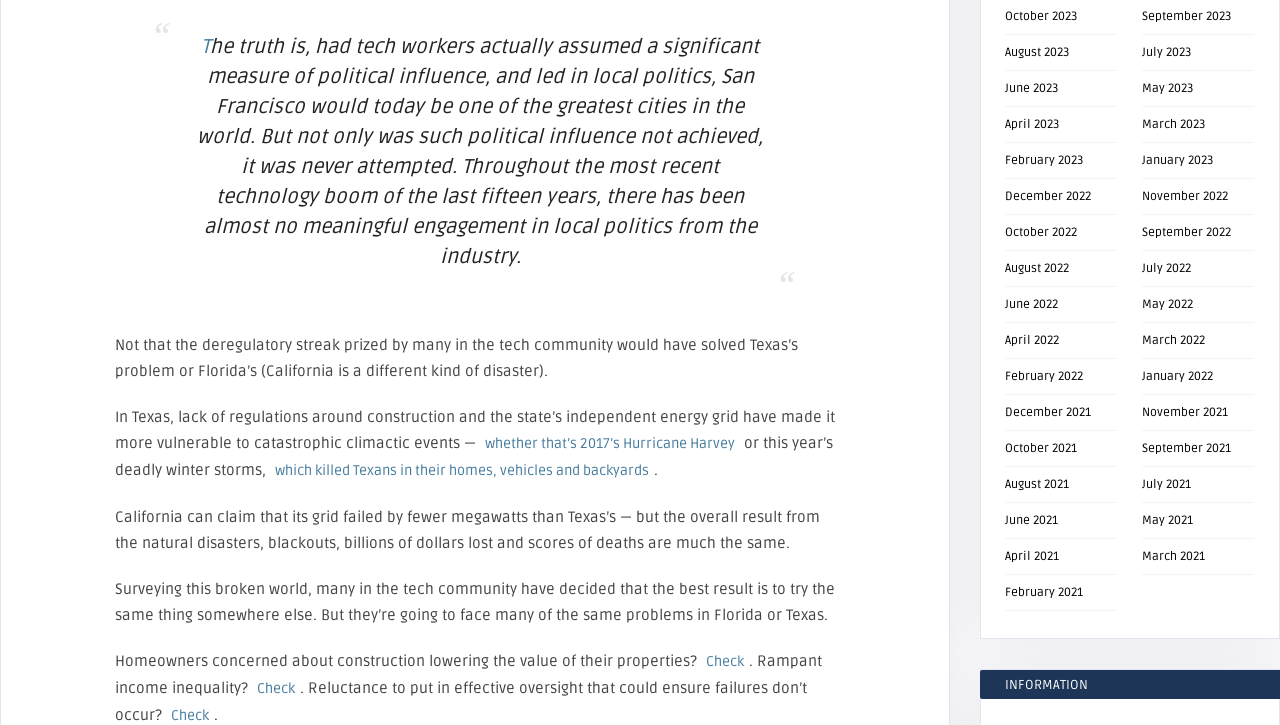Locate the bounding box coordinates of the clickable element to fulfill the following instruction: "Click the link to October 2023". Provide the coordinates as four float numbers between 0 and 1 in the format [left, top, right, bottom].

[0.785, 0.012, 0.842, 0.033]